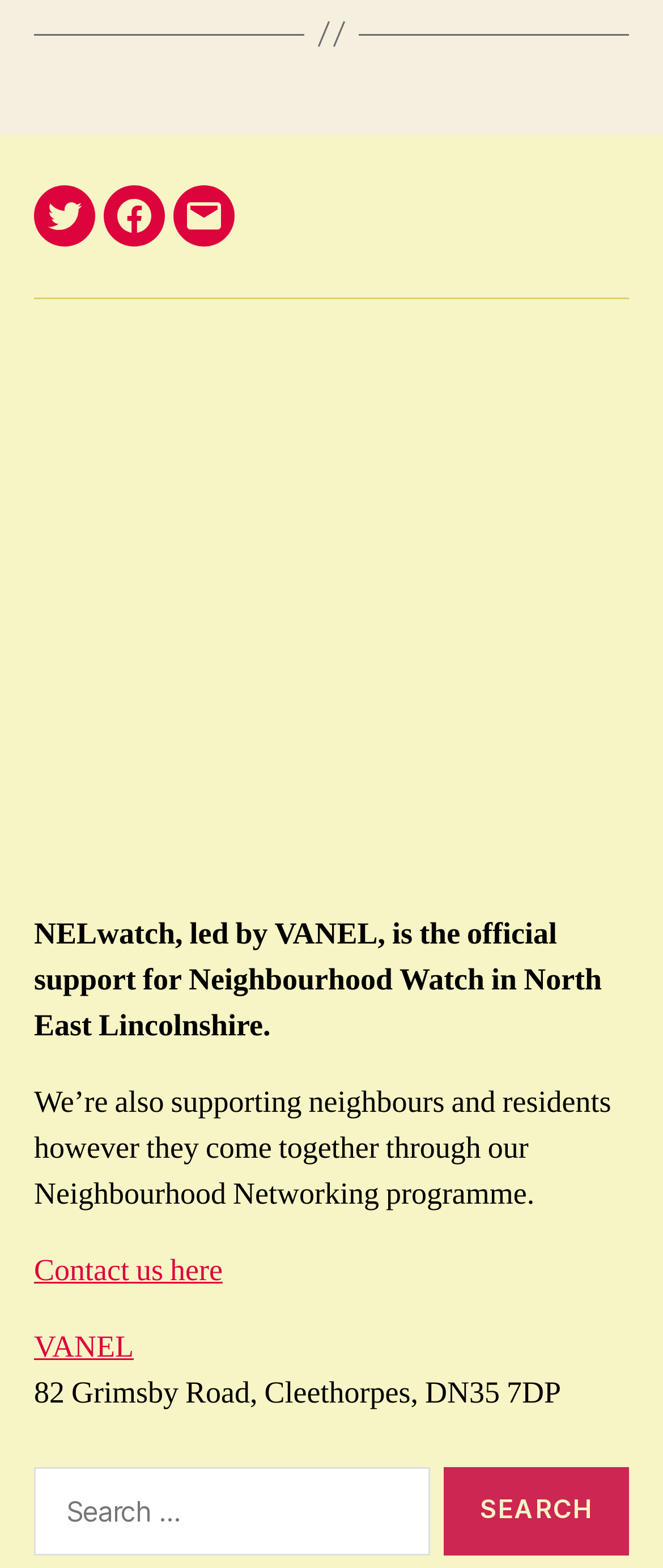With reference to the screenshot, provide a detailed response to the question below:
What is the name of the organization leading NELwatch?

The static text 'NELwatch, led by VANEL, is the official support for Neighbourhood Watch in North East Lincolnshire.' suggests that VANEL is the organization leading NELwatch.